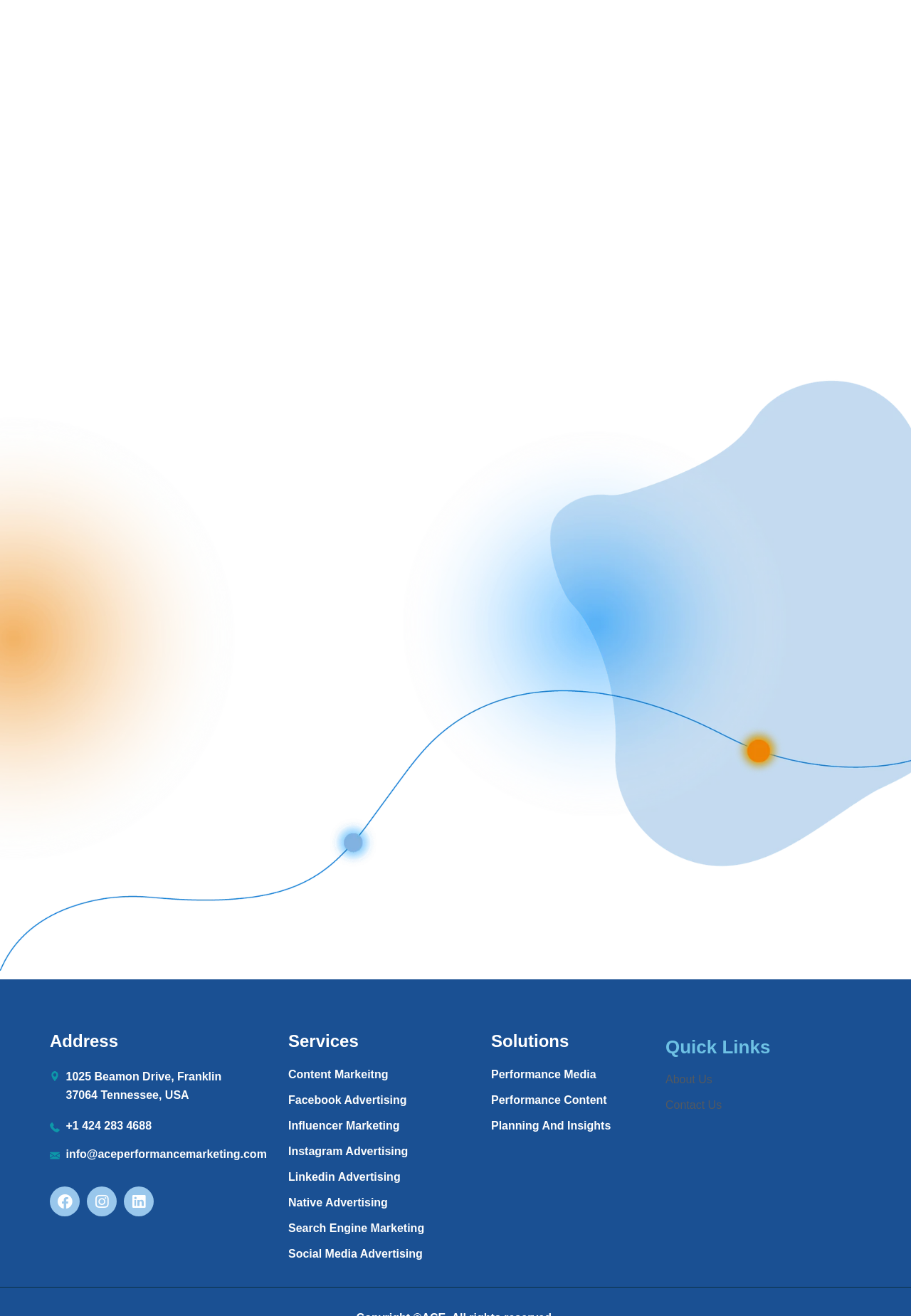What social media platforms does Ace Performance Marketing have?
Use the information from the screenshot to give a comprehensive response to the question.

I found the social media platforms by looking at the links with the OCR text 'Facebook ', 'Instagram ', and 'Linkedin ' which are children of the Root Element.